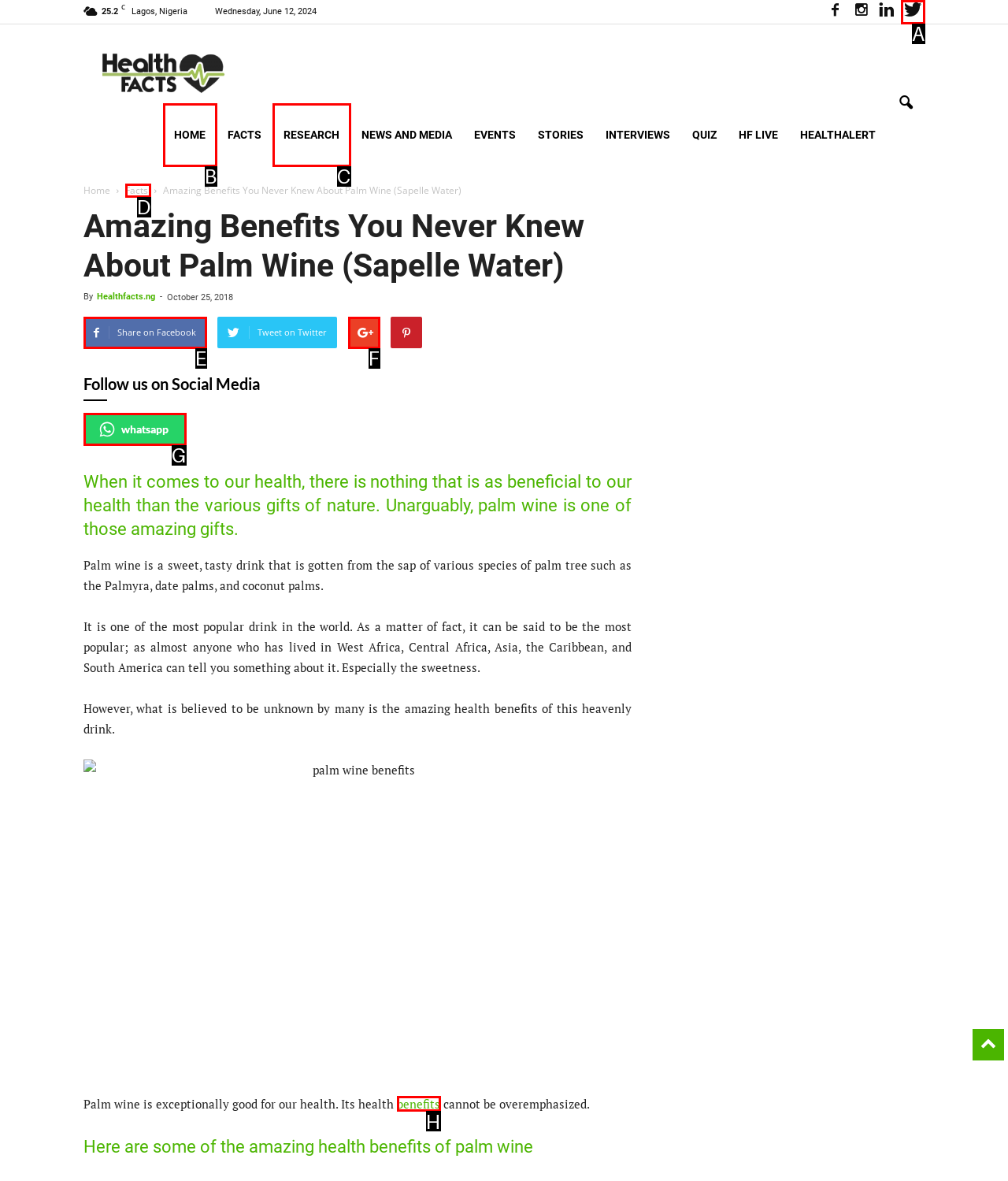Choose the HTML element that should be clicked to accomplish the task: Read more about palm wine benefits. Answer with the letter of the chosen option.

H